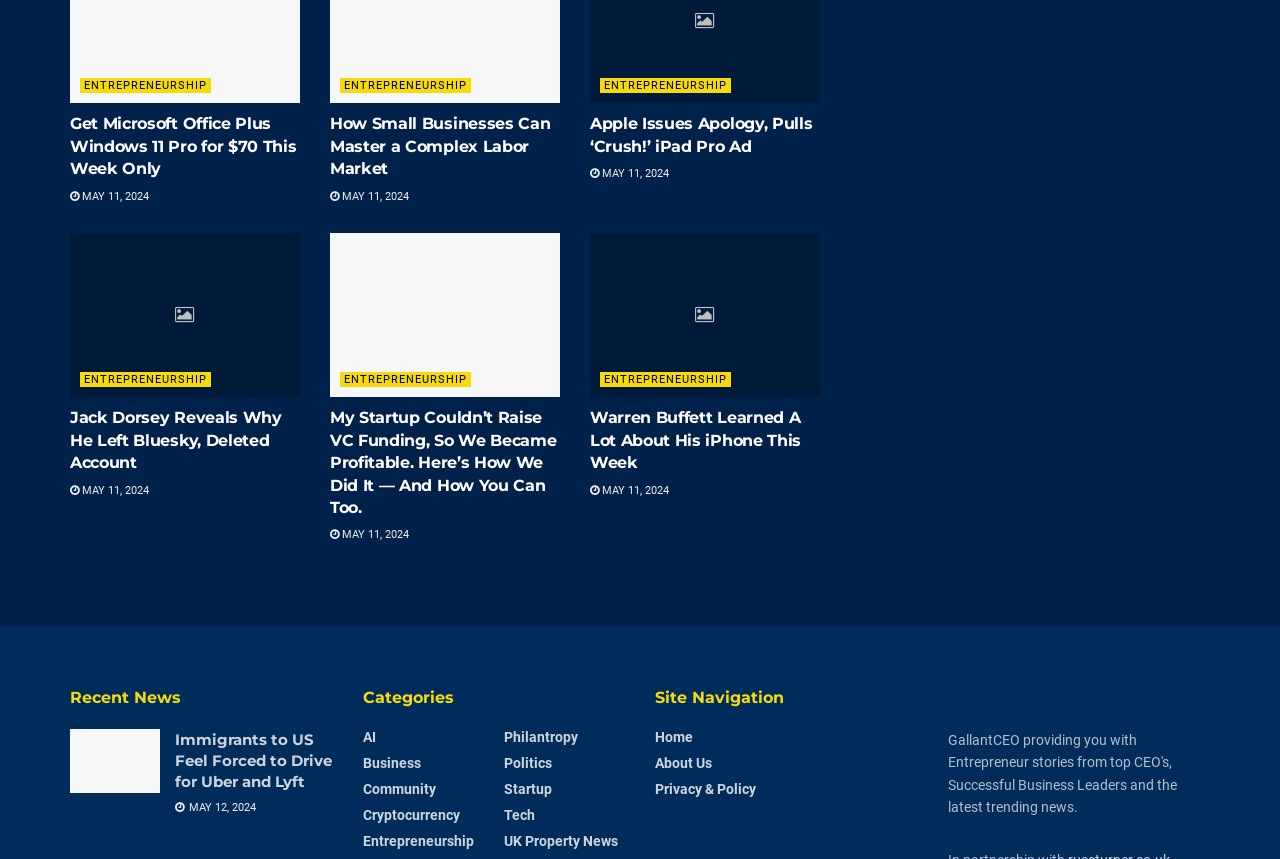Please provide the bounding box coordinates for the element that needs to be clicked to perform the instruction: "View the image 'My Startup Couldn't Raise VC Funding, So We Became Profitable. Here's How We Did It — And How You Can Too.'". The coordinates must consist of four float numbers between 0 and 1, formatted as [left, top, right, bottom].

[0.258, 0.271, 0.437, 0.539]